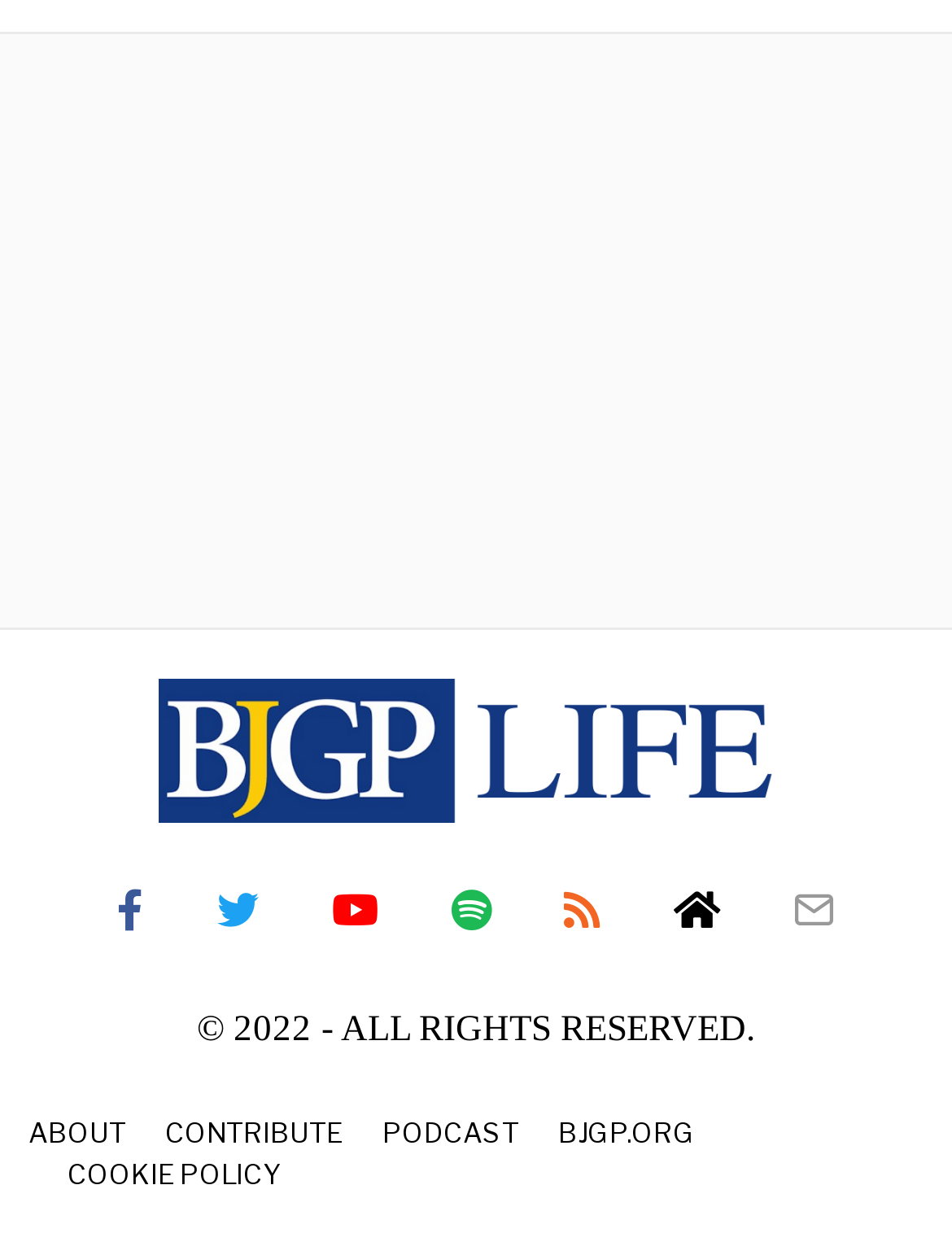Identify the bounding box coordinates for the element you need to click to achieve the following task: "click the COOKIE POLICY link". Provide the bounding box coordinates as four float numbers between 0 and 1, in the form [left, top, right, bottom].

[0.071, 0.92, 0.294, 0.952]